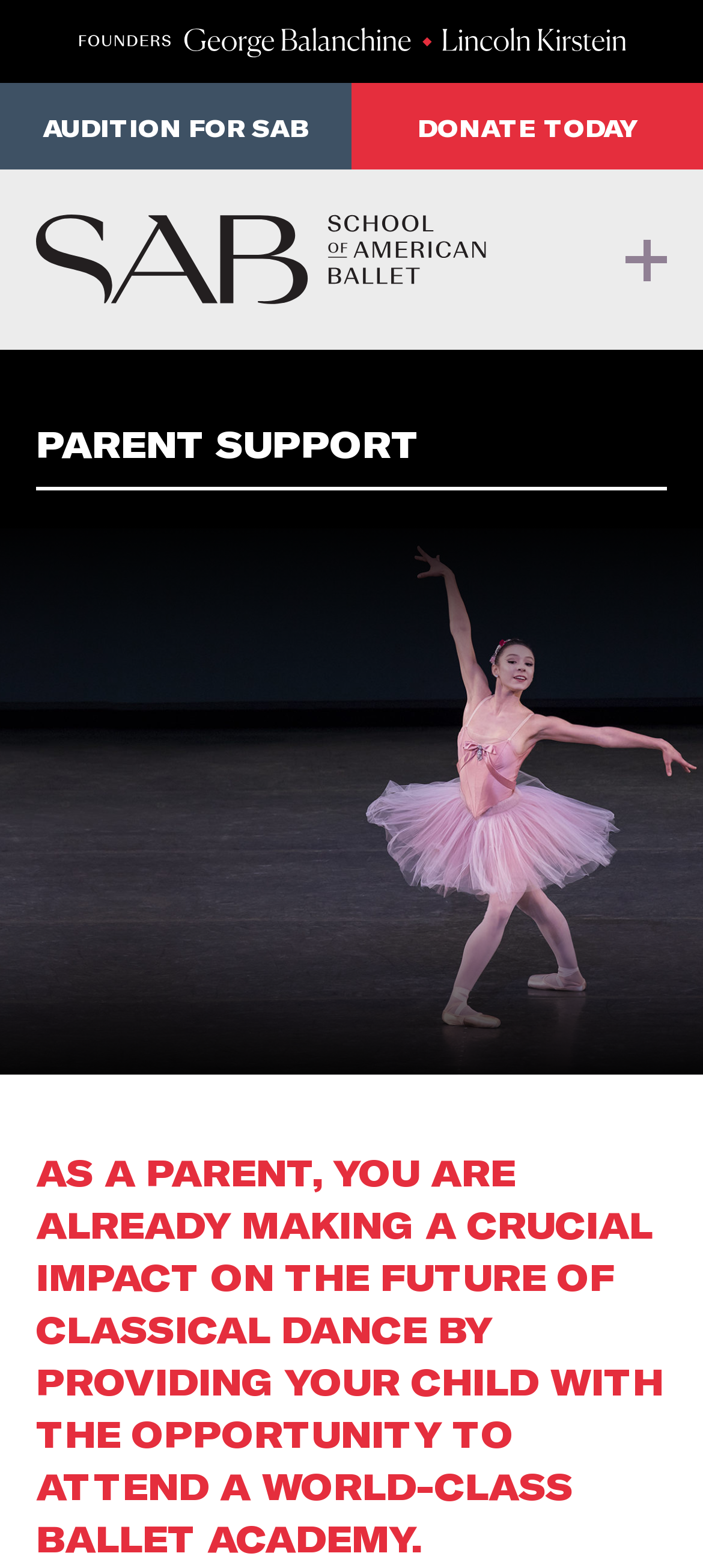Is there an image on the webpage?
Please answer using one word or phrase, based on the screenshot.

Yes